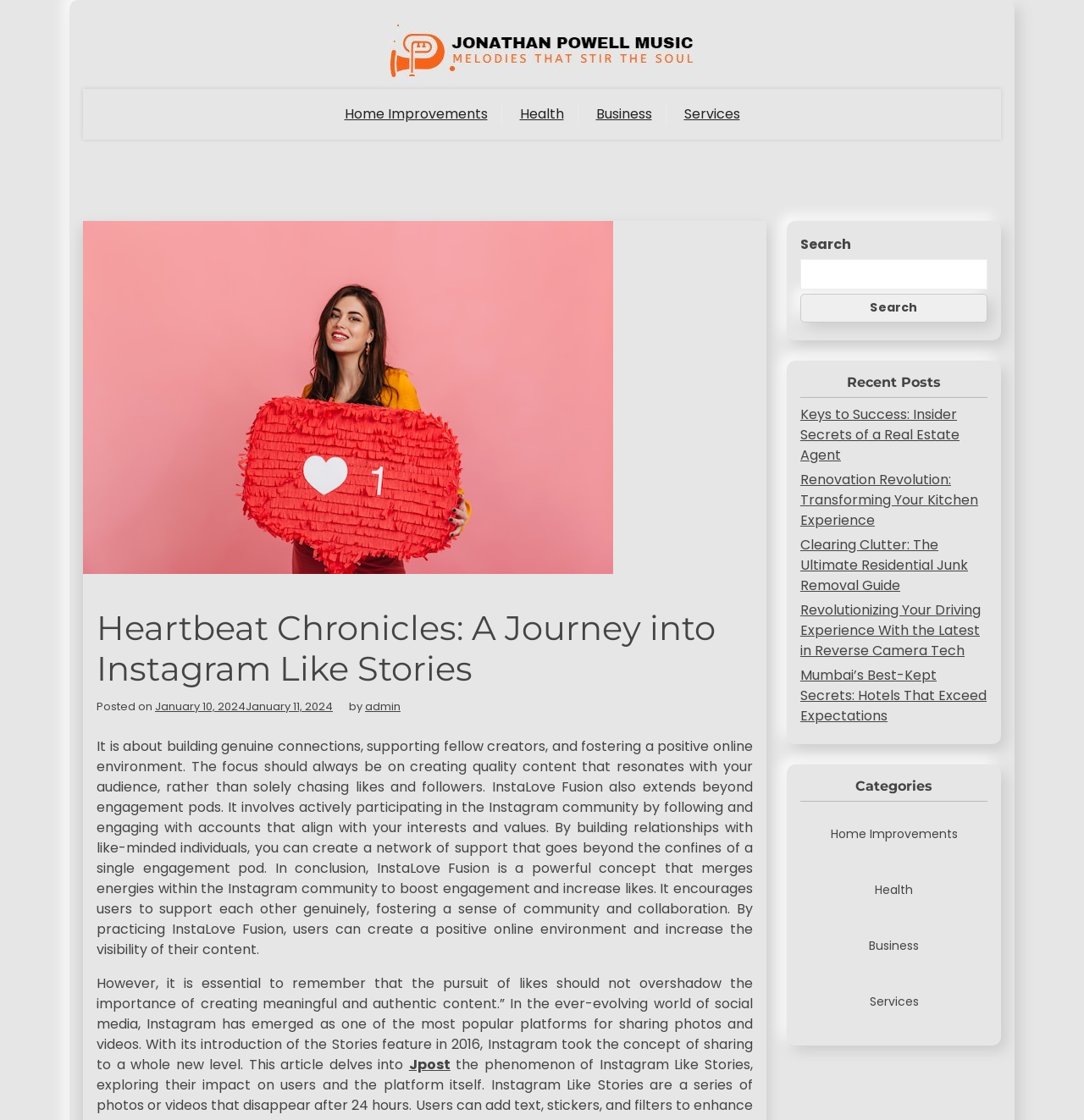Construct a comprehensive description capturing every detail on the webpage.

The webpage is about Jonathan Powell Music, specifically focusing on "Heartbeat Chronicles: A Journey into Instagram Like Stories". At the top, there is a link to "Jonathan Powell Music" accompanied by an image with the same name. Below this, there are four links to different categories: "Home Improvements", "Health", "Business", and "Services".

The main content of the page is a blog post titled "Heartbeat Chronicles: A Journey into Instagram Like Stories". The post is divided into two sections. The first section discusses the importance of building genuine connections and creating quality content on Instagram, rather than solely chasing likes and followers. It also introduces the concept of "InstaLove Fusion", which involves actively participating in the Instagram community and building relationships with like-minded individuals.

The second section of the post delves into the world of social media, specifically Instagram, and its evolution since the introduction of the Stories feature in 2016. This section also includes a quote about the importance of creating meaningful and authentic content.

To the right of the main content, there is a complementary section that contains a search bar with a button, a heading "Recent Posts", and a list of five links to recent posts, including "Keys to Success: Insider Secrets of a Real Estate Agent", "Renovation Revolution: Transforming Your Kitchen Experience", and others. Below the recent posts, there is a heading "Categories" with links to the same four categories mentioned at the top of the page: "Home Improvements", "Health", "Business", and "Services".